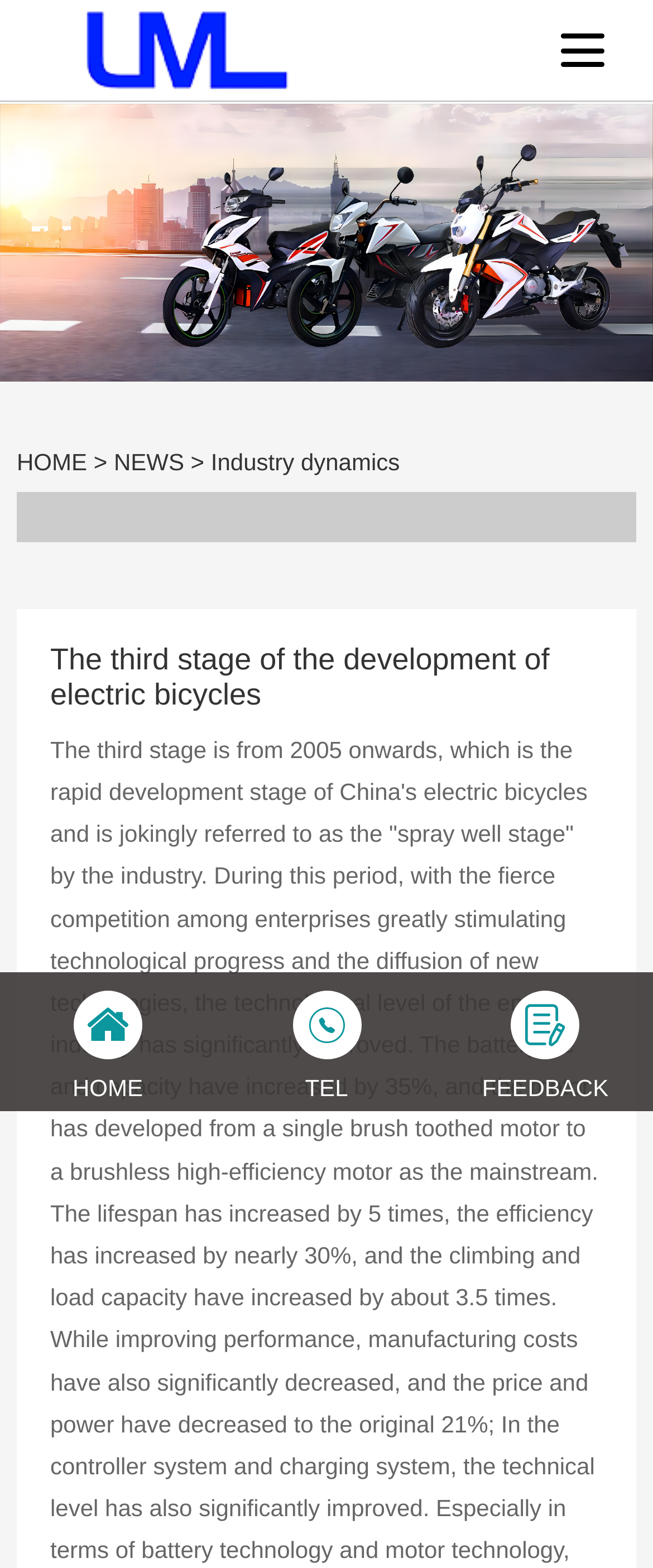Illustrate the webpage thoroughly, mentioning all important details.

The webpage is about the development of electric bicycles, specifically focusing on the third stage from 2005 onwards. At the top-left corner, there is a logo image and a link. Below the logo, there is a banner image that spans the entire width of the page. 

The navigation menu is located below the banner, with links to "HOME", "NEWS", and "Industry dynamics" from left to right. A greater-than symbol is placed between the "HOME" and "NEWS" links.

The main content of the webpage is headed by a title "The third stage of the development of electric bicycles", which is centered near the top of the page. 

At the bottom of the page, there are three links with icons: "HOME" on the left, "TEL" in the middle, and "FEEDBACK" on the right. Each link has a corresponding heading with the same text.